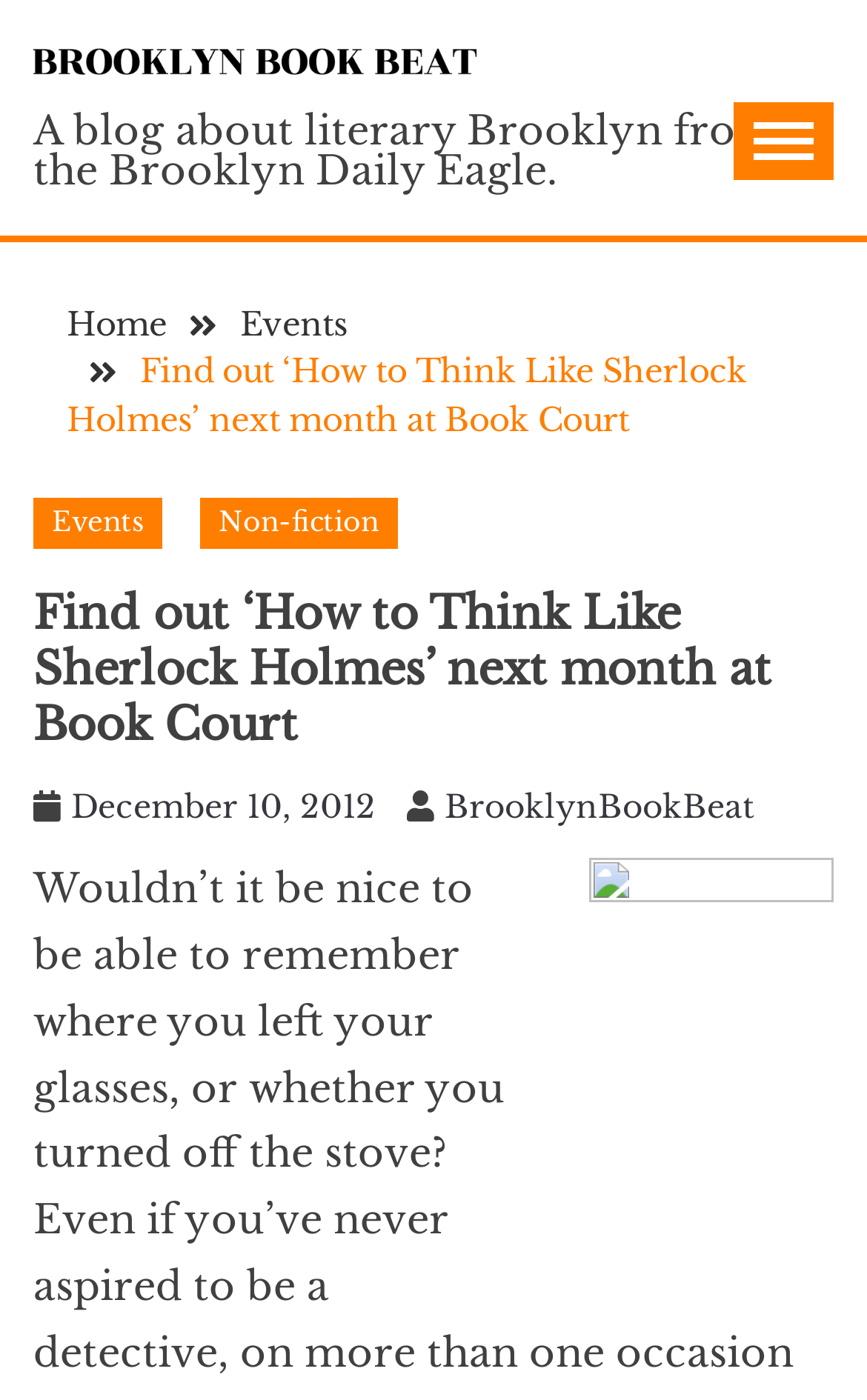Locate the bounding box of the UI element based on this description: "BrooklynBookBeat". Provide four float numbers between 0 and 1 as [left, top, right, bottom].

[0.513, 0.563, 0.869, 0.591]